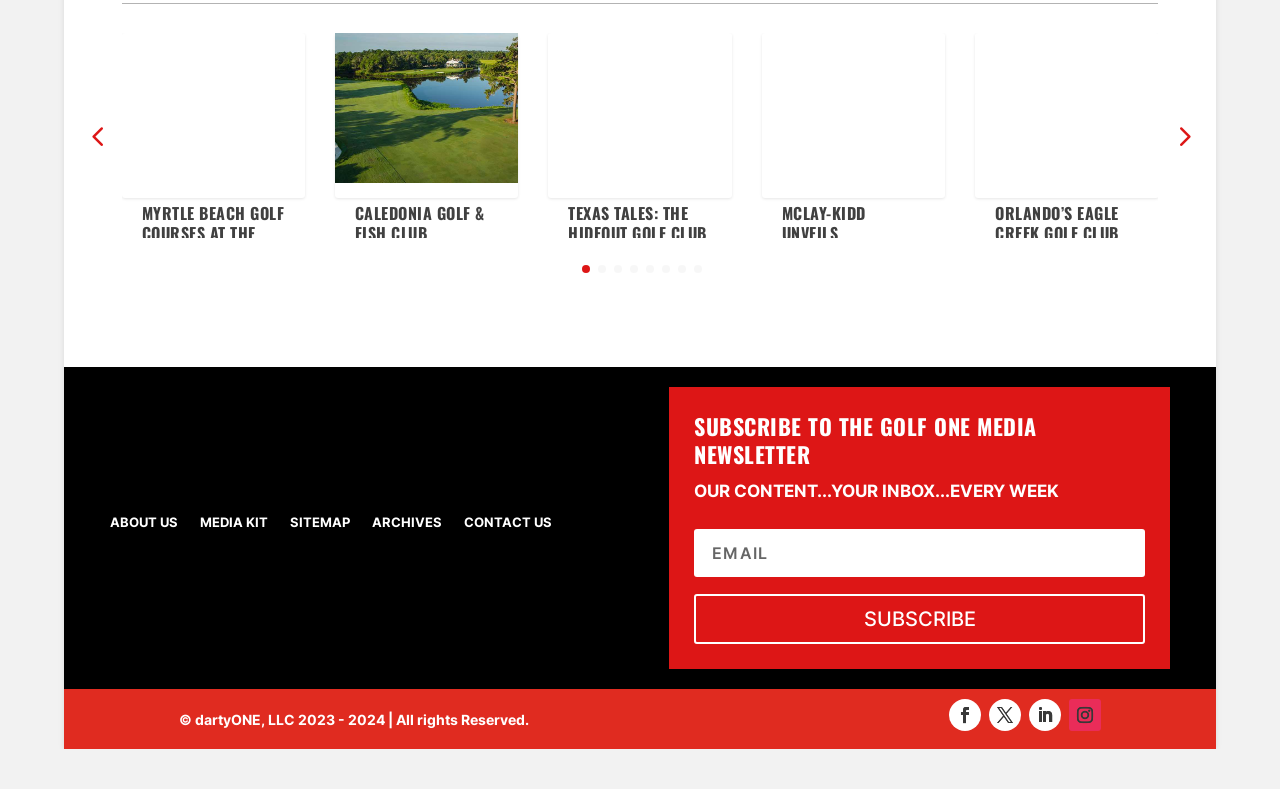Bounding box coordinates are specified in the format (top-left x, top-left y, bottom-right x, bottom-right y). All values are floating point numbers bounded between 0 and 1. Please provide the bounding box coordinate of the region this sentence describes: alt="tributary course"

[0.595, 0.214, 0.738, 0.235]